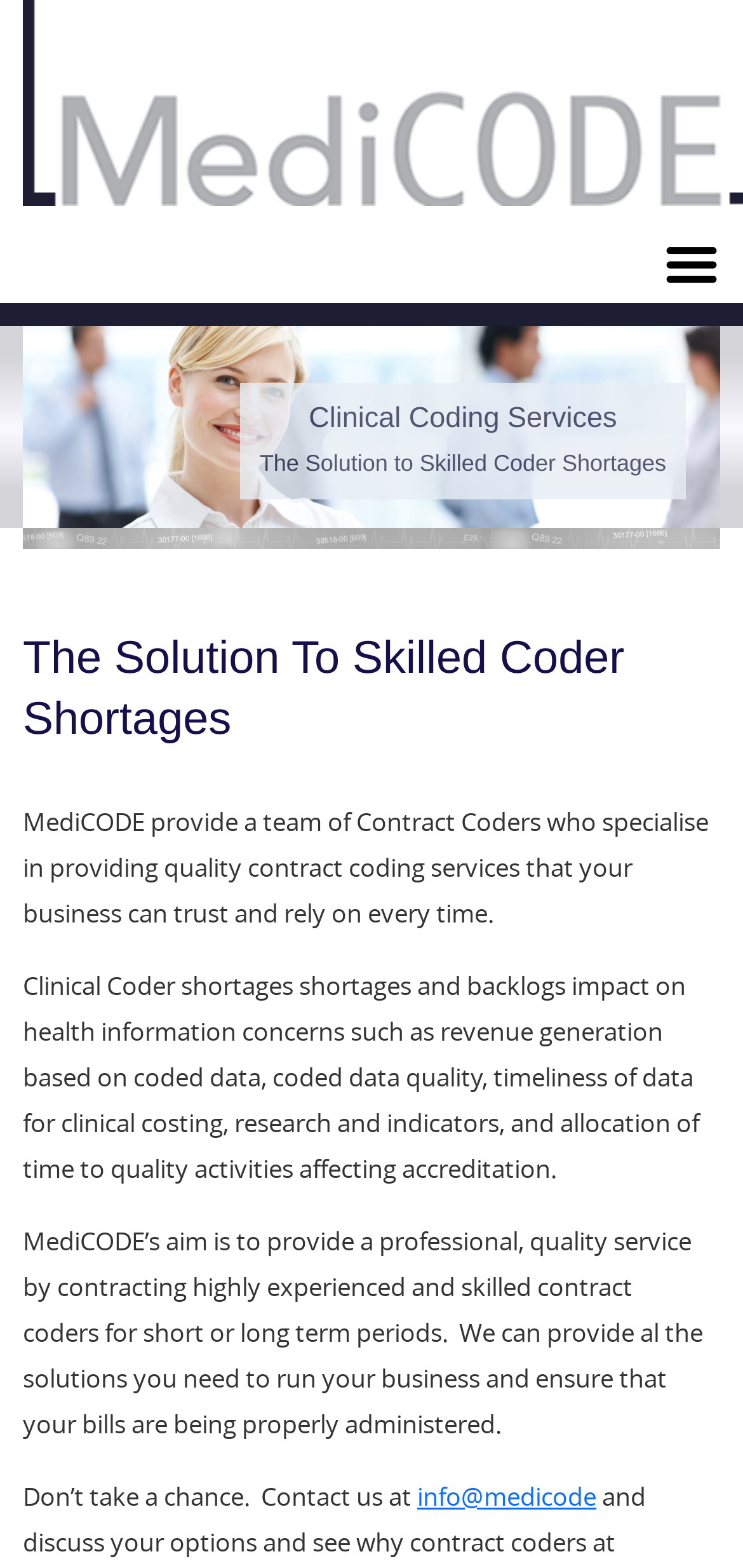Give a succinct answer to this question in a single word or phrase: 
What is the impact of clinical coder shortages?

Revenue generation and data quality issues